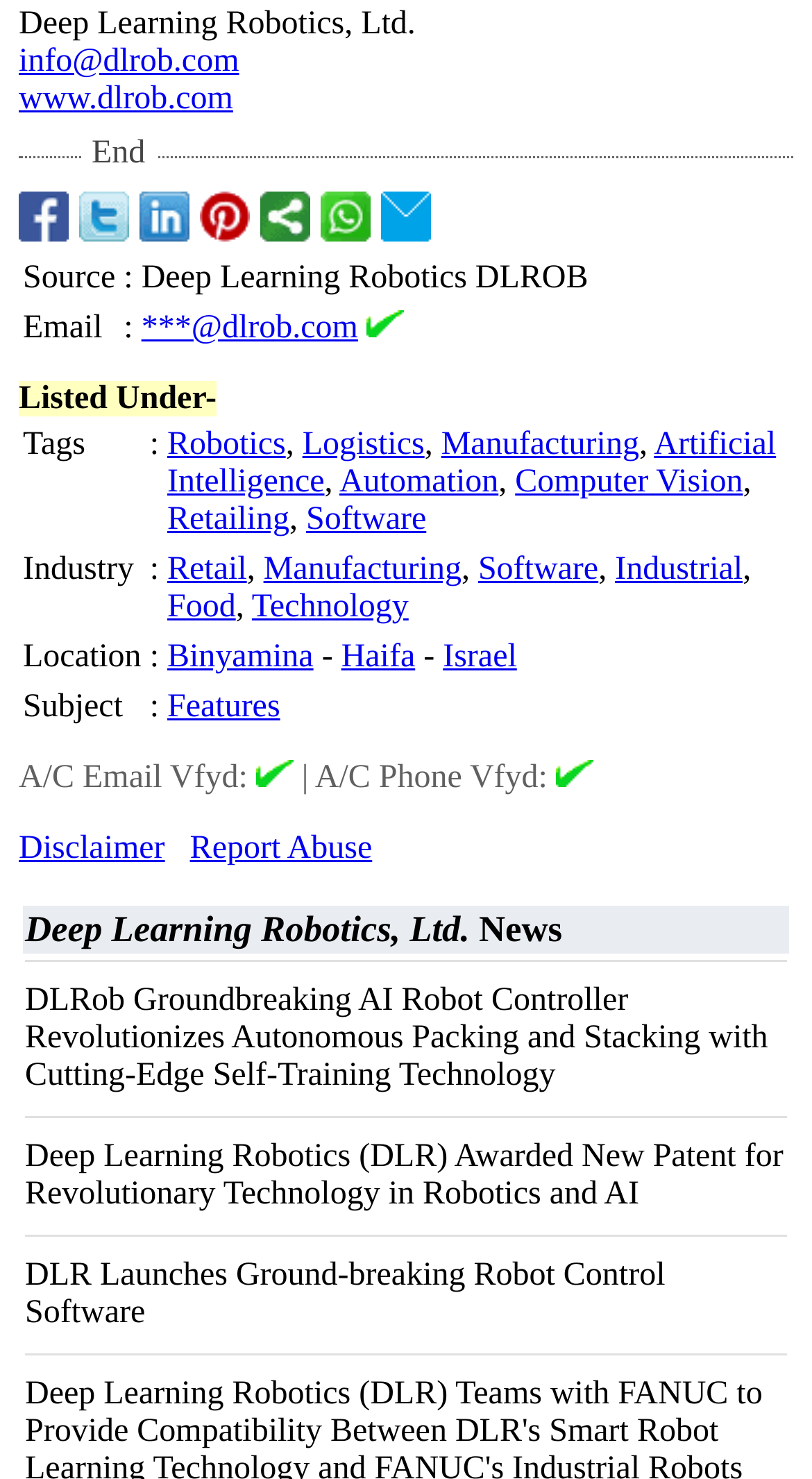Highlight the bounding box coordinates of the region I should click on to meet the following instruction: "read the disclaimer".

[0.023, 0.562, 0.203, 0.586]